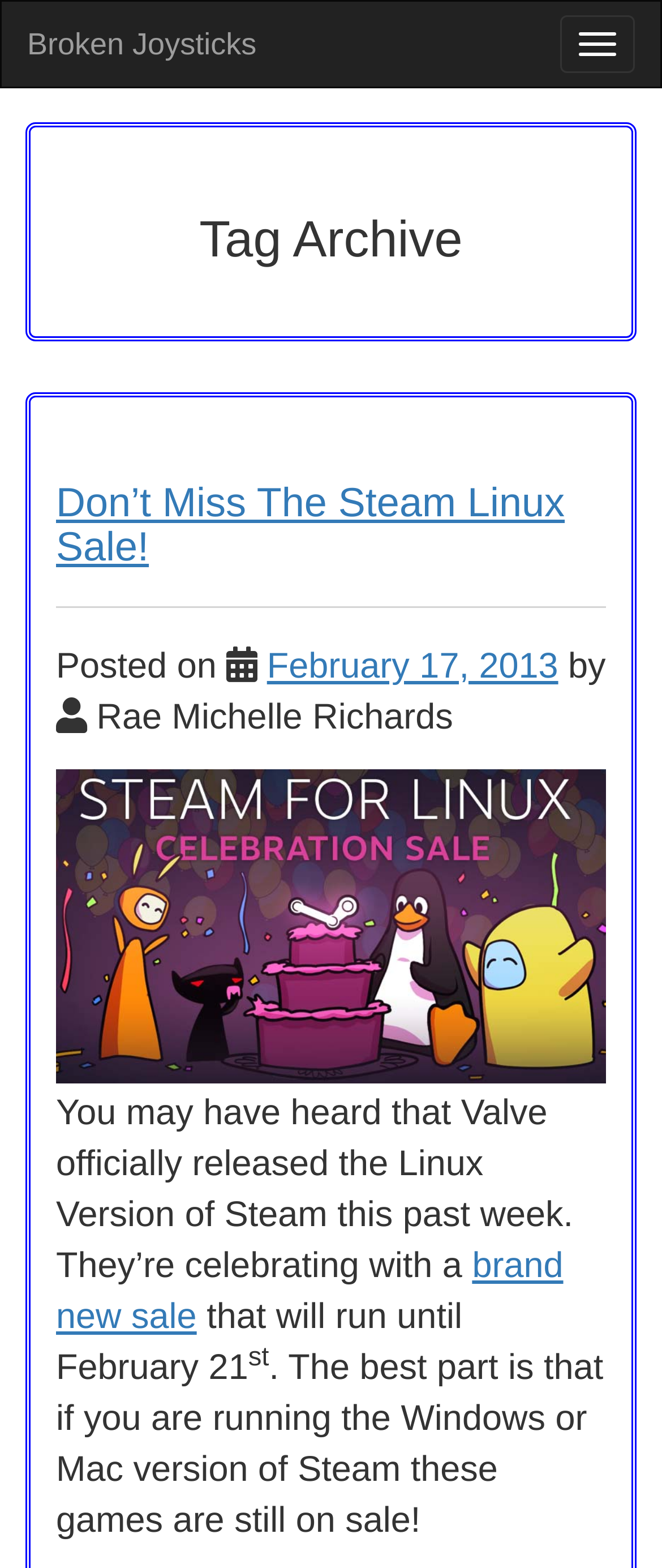What is the purpose of the sale mentioned in the first article?
Based on the image, respond with a single word or phrase.

Celebrating the release of Steam's Linux version